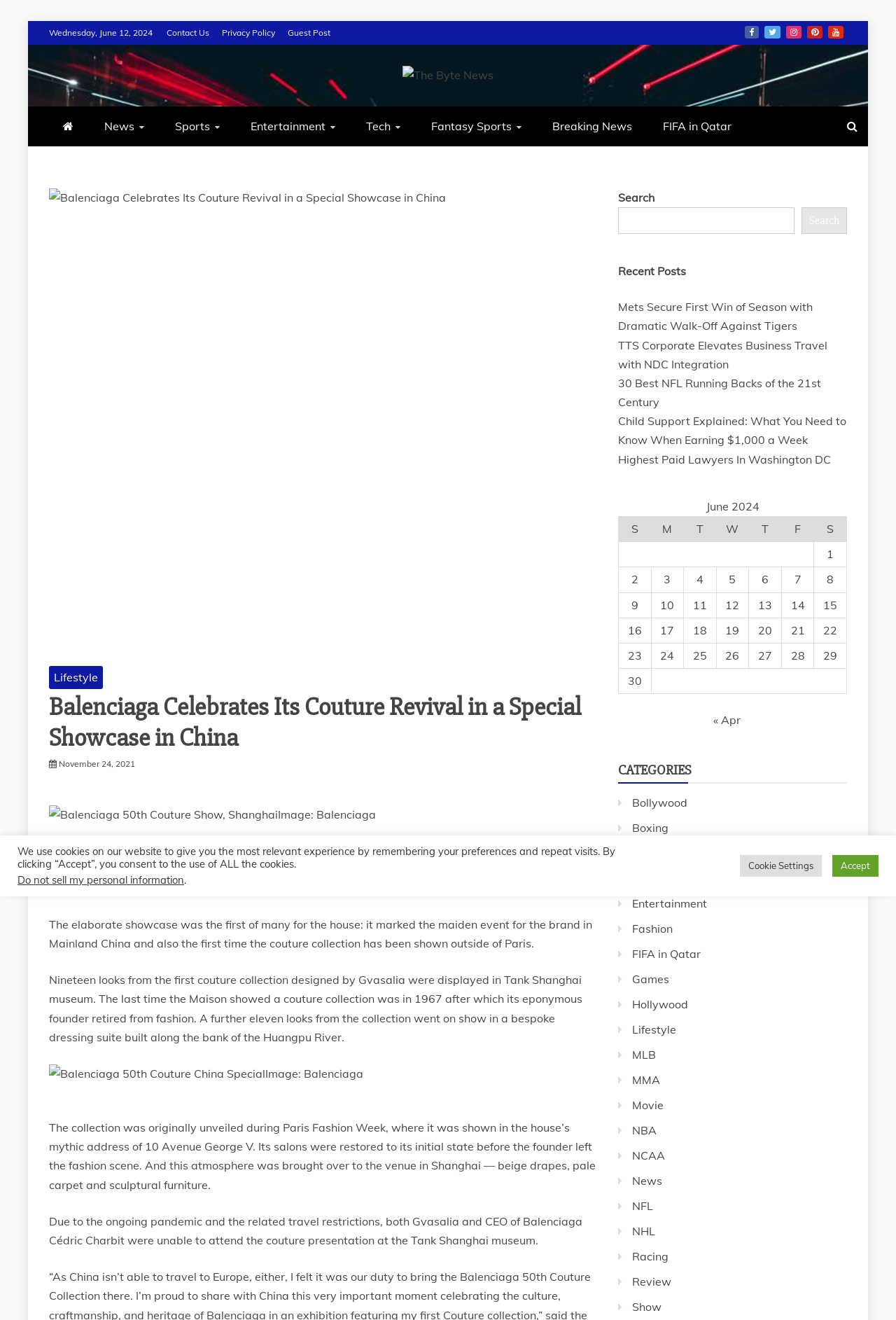Please determine the bounding box coordinates of the element's region to click in order to carry out the following instruction: "Click on the 'Mets Secure First Win of Season with Dramatic Walk-Off Against Tigers' article". The coordinates should be four float numbers between 0 and 1, i.e., [left, top, right, bottom].

[0.69, 0.227, 0.907, 0.252]